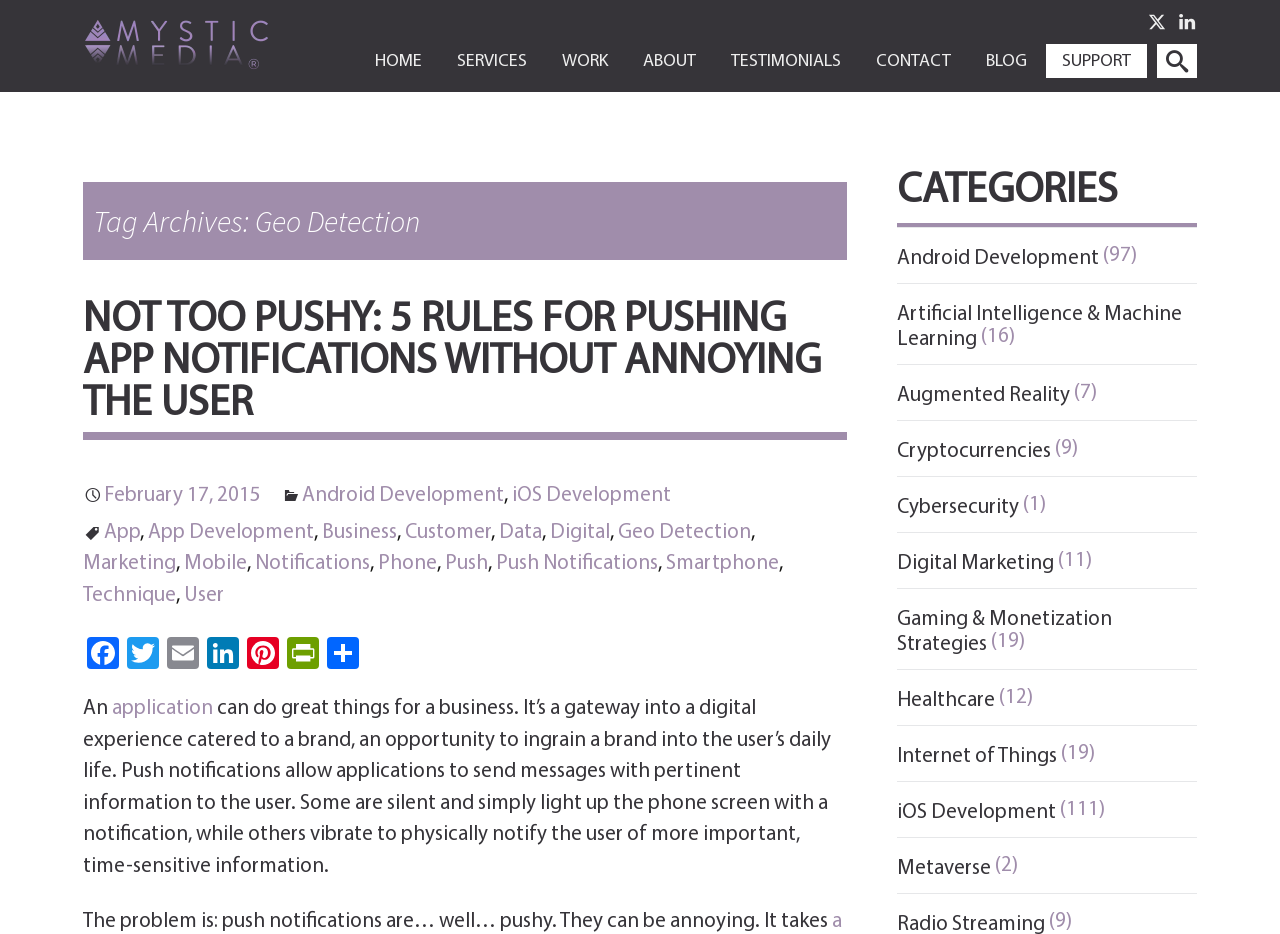Identify the bounding box coordinates for the region to click in order to carry out this instruction: "Search for something". Provide the coordinates using four float numbers between 0 and 1, formatted as [left, top, right, bottom].

[0.667, 0.095, 0.902, 0.136]